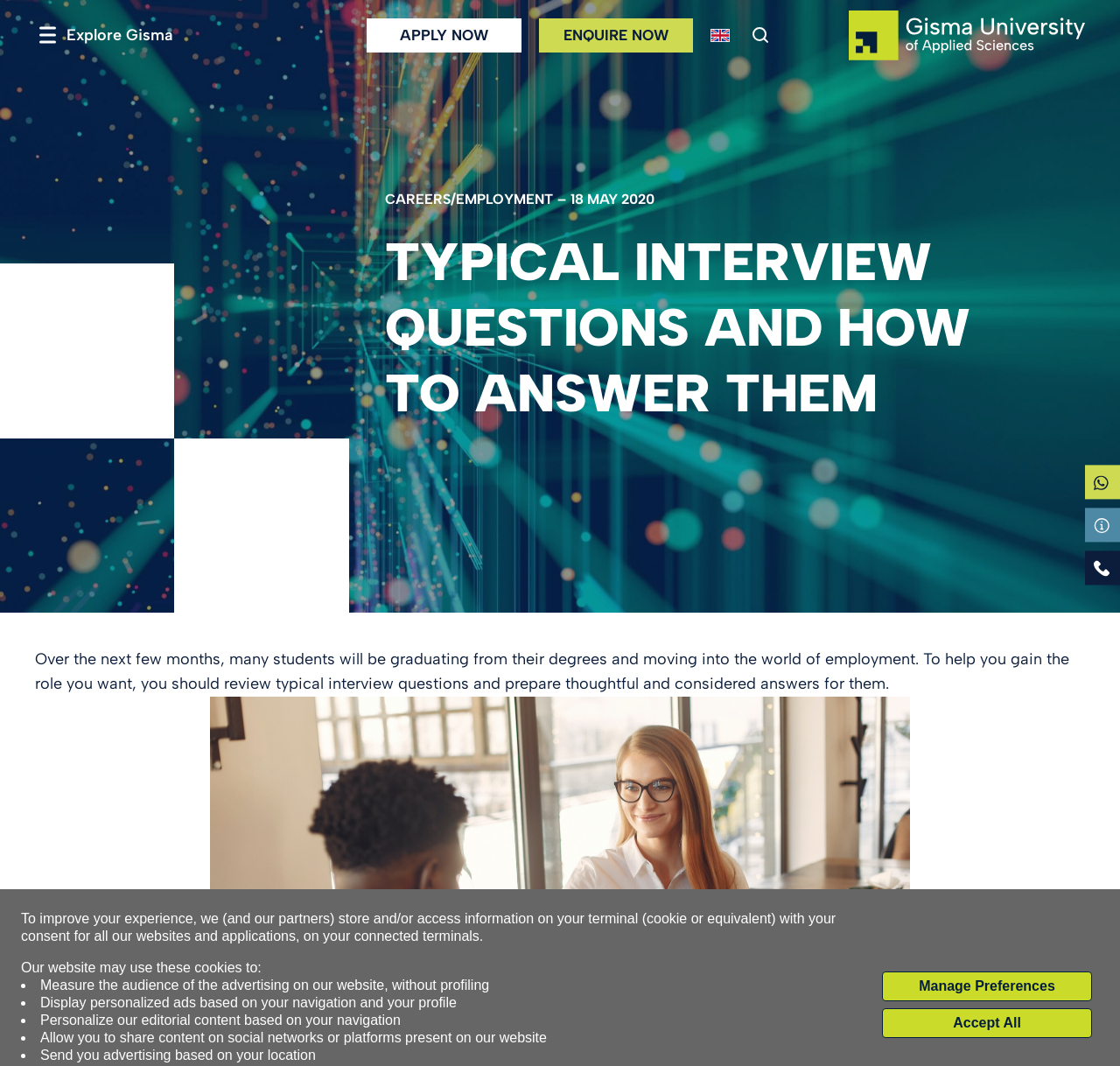Generate a comprehensive description of the webpage content.

This webpage is about typical interview questions and how to answer them. At the top, there is a button "Explore Gisma" with an image next to it. Below that, there are two prominent links, "APPLY NOW" and "ENQUIRE NOW", followed by a language selector dropdown menu. 

On the top right corner, there is a search button with an image, and next to it, a link to "Gisma University of Applied Sciences" with an image. 

The main content of the webpage starts with a heading "TYPICAL INTERVIEW QUESTIONS AND HOW TO ANSWER THEM". Below the heading, there is a paragraph of text explaining the importance of preparing for job interviews. 

On the right side of the main content, there are three small images aligned vertically. 

Further down, there is a link to "CAREERS/EMPLOYMENT" and a date "18 MAY 2020" next to it. 

At the bottom of the page, there is a section about cookies and consent, with a list of four points explaining how the website uses cookies. There are two buttons, "Manage Preferences" and "Accept All", to control cookie settings.